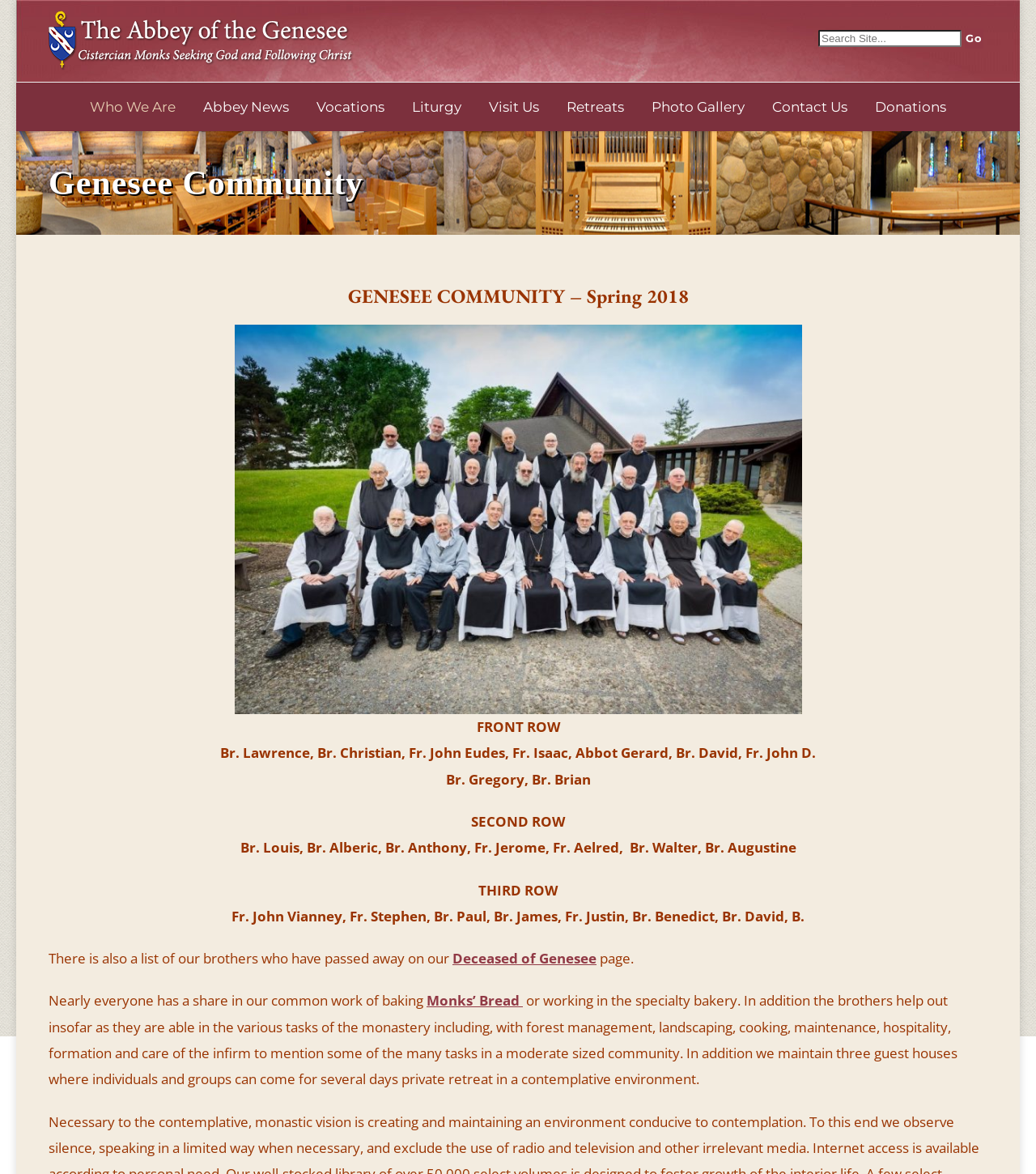Specify the bounding box coordinates (top-left x, top-left y, bottom-right x, bottom-right y) of the UI element in the screenshot that matches this description: Contact Us

[0.734, 0.07, 0.83, 0.112]